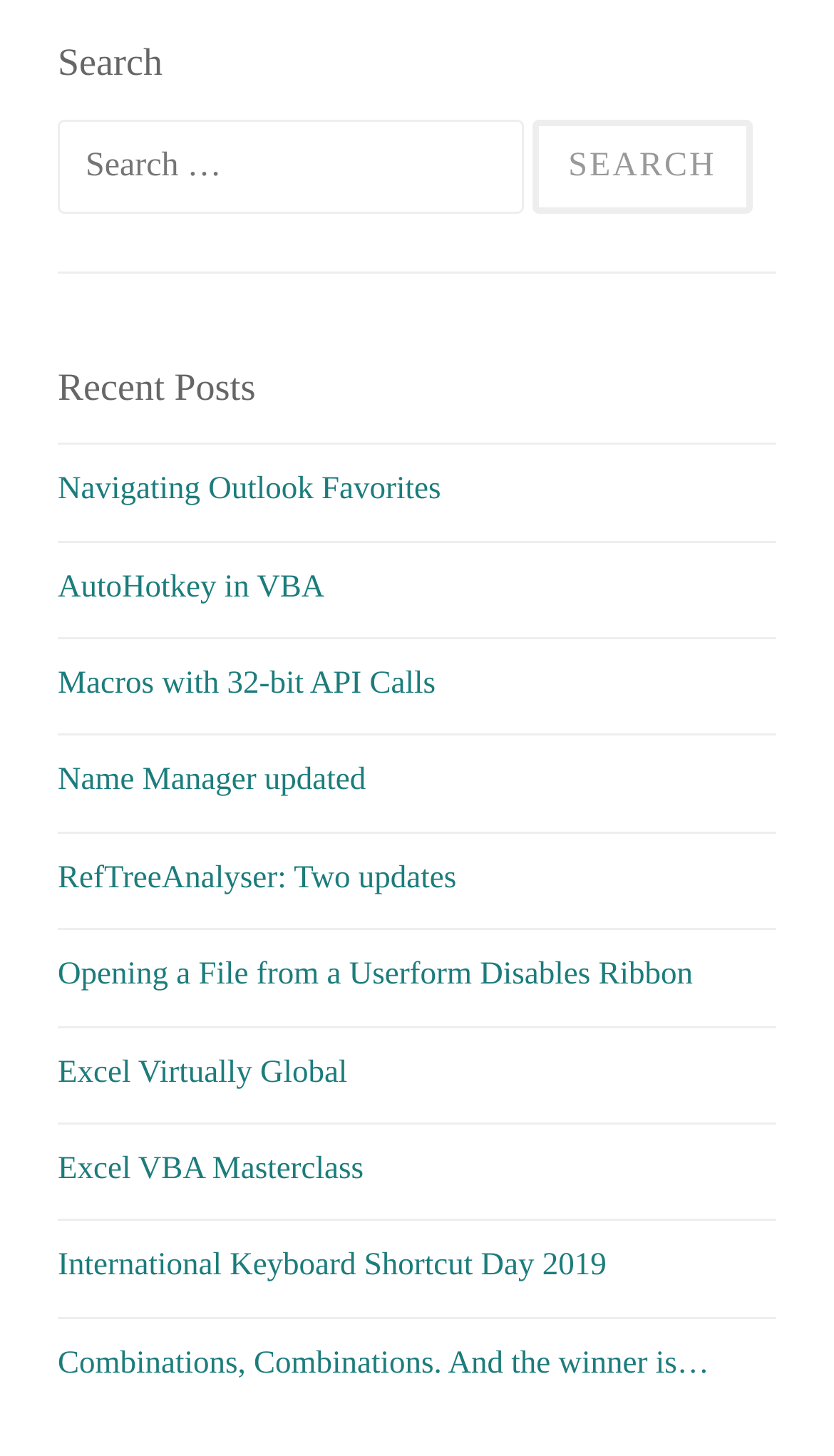Identify the bounding box coordinates of the section to be clicked to complete the task described by the following instruction: "Read the post about Navigating Outlook Favorites". The coordinates should be four float numbers between 0 and 1, formatted as [left, top, right, bottom].

[0.069, 0.325, 0.529, 0.348]